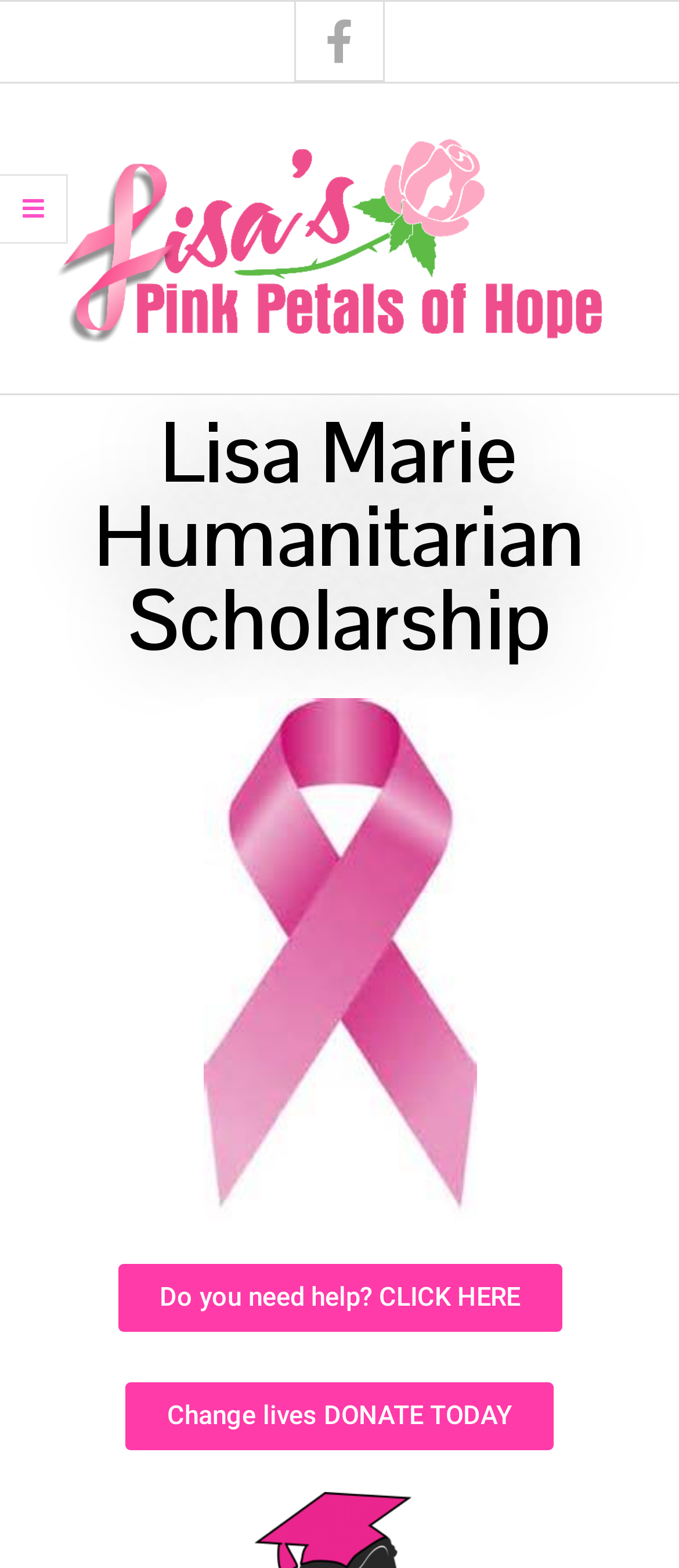Generate a comprehensive description of the webpage.

The webpage is about the Lisa Marie Humanitarian Scholarship, specifically highlighting Lisa's Pink Petals of Hope. At the top-left corner, there is a Facebook icon, represented by the Unicode character '\uf39e'. Next to it, on the top-center of the page, is a link with the text "Lisa's Pink Petals of Hope", accompanied by an image with the same name, which spans almost the entire width of the page.

Below the image, there is a heading that reads "Lisa Marie Humanitarian Scholarship". On the top-left side of the page, there is a Twitter icon, represented by the Unicode character '\uf0c9'.

Towards the bottom of the page, there are two prominent links. One is "Do you need help? CLICK HERE", located near the bottom-left corner, and the other is "Change lives DONATE TODAY", situated near the bottom-right corner.